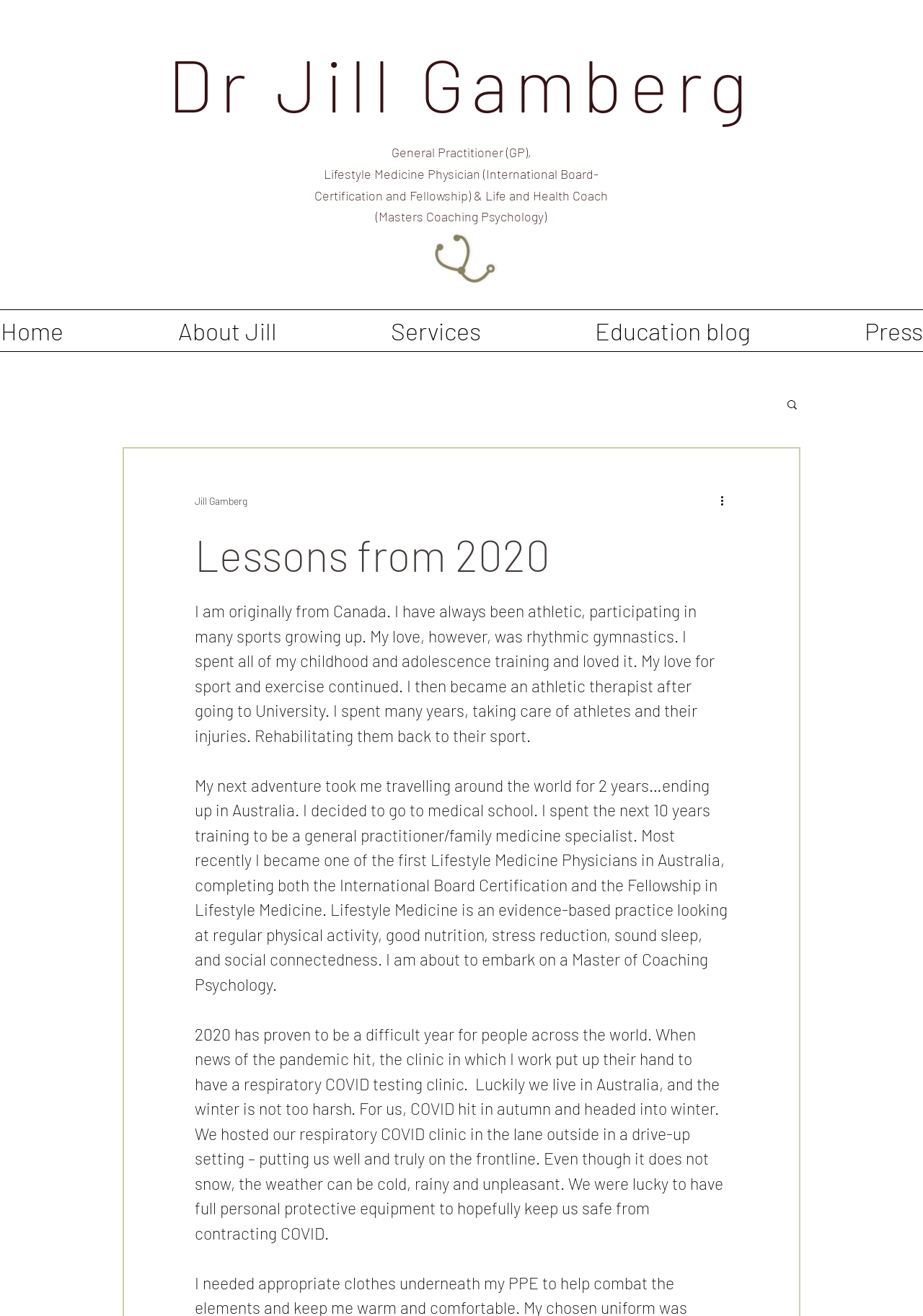Please find and give the text of the main heading on the webpage.

Dr Jill Gamberg